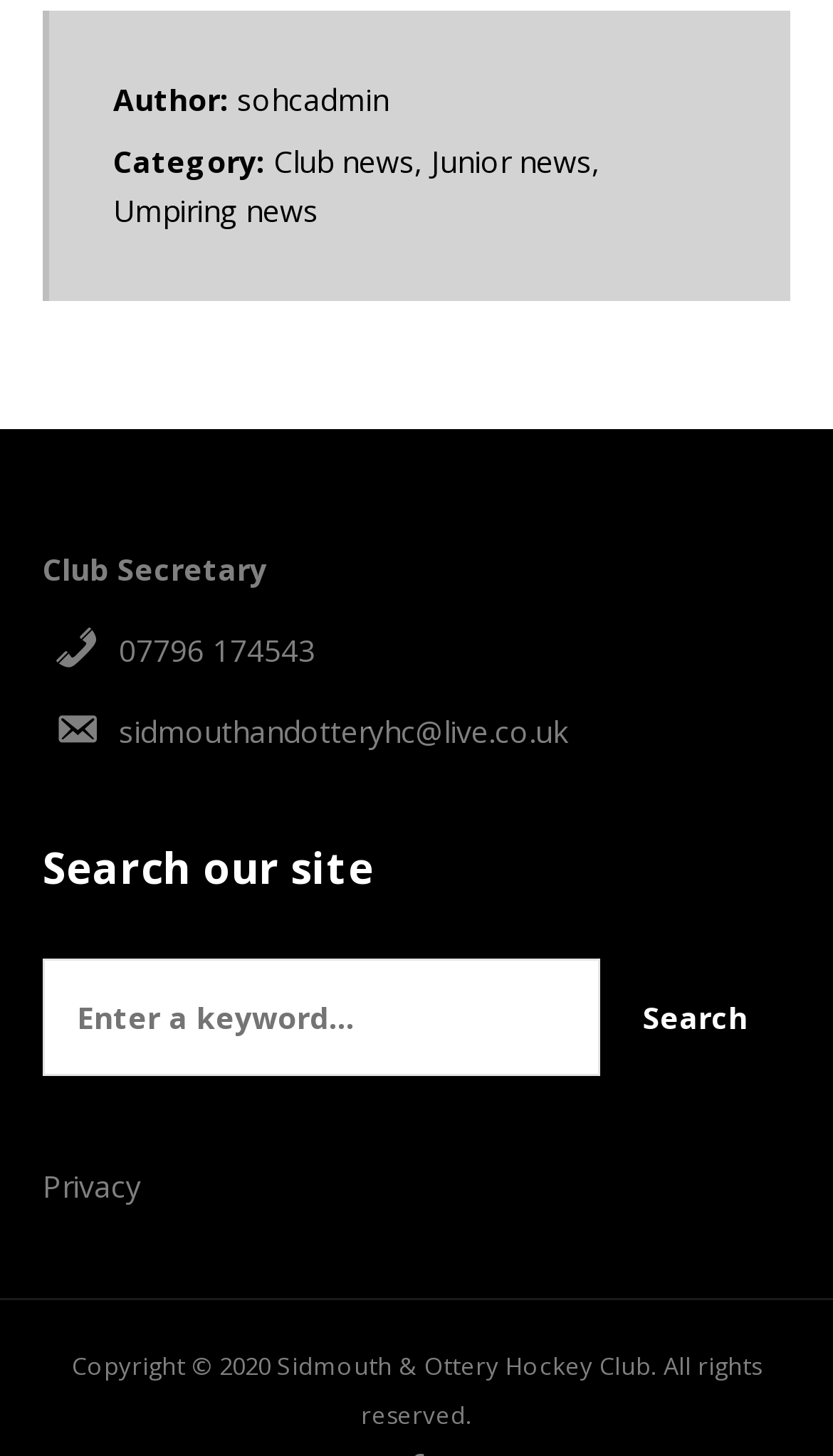Who is the author of the current page?
Please give a detailed and elaborate answer to the question.

The author of the current page is 'sohcadmin' which is mentioned in the 'Author:' section at the top of the page.